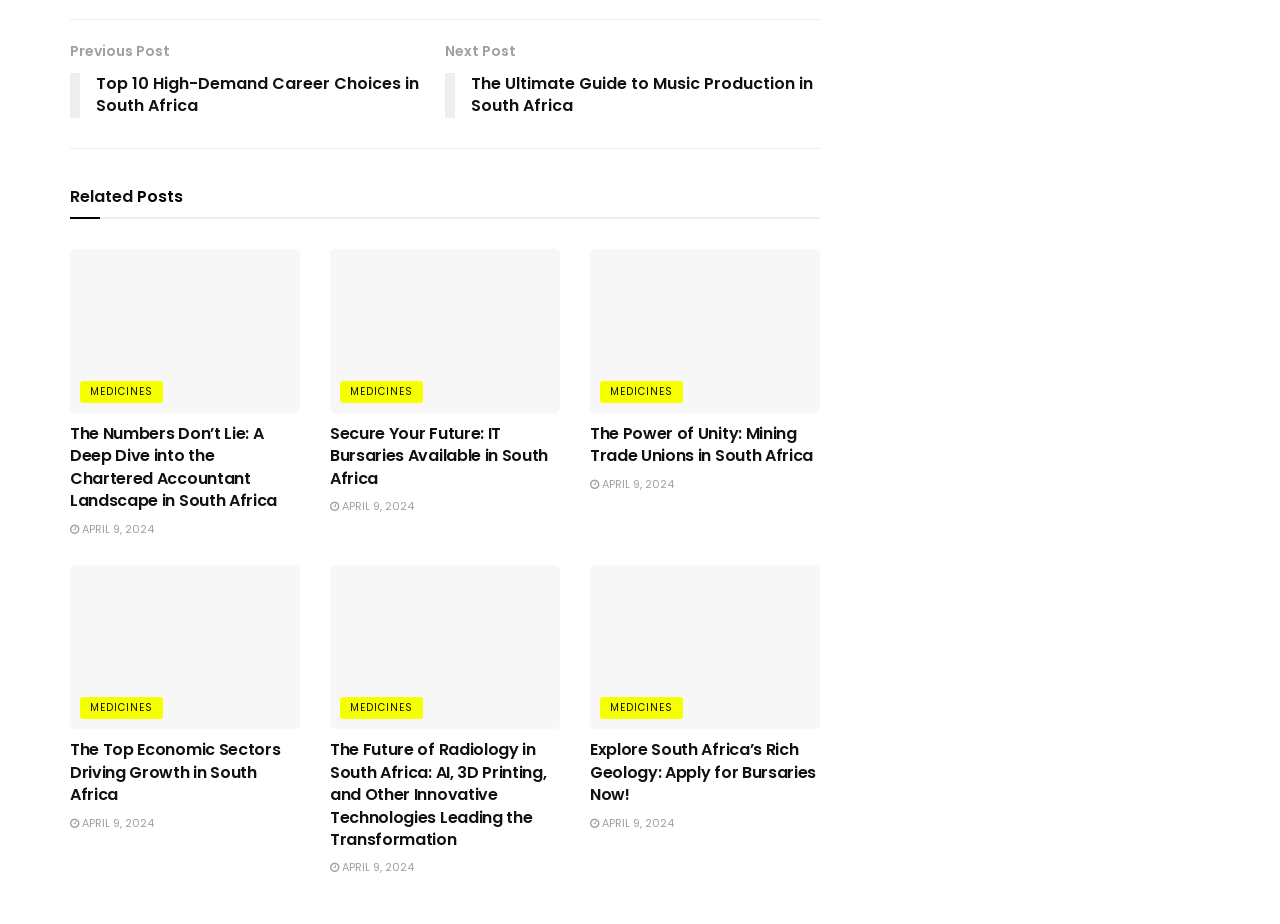Please provide a brief answer to the following inquiry using a single word or phrase:
How many links are there in each related post?

2